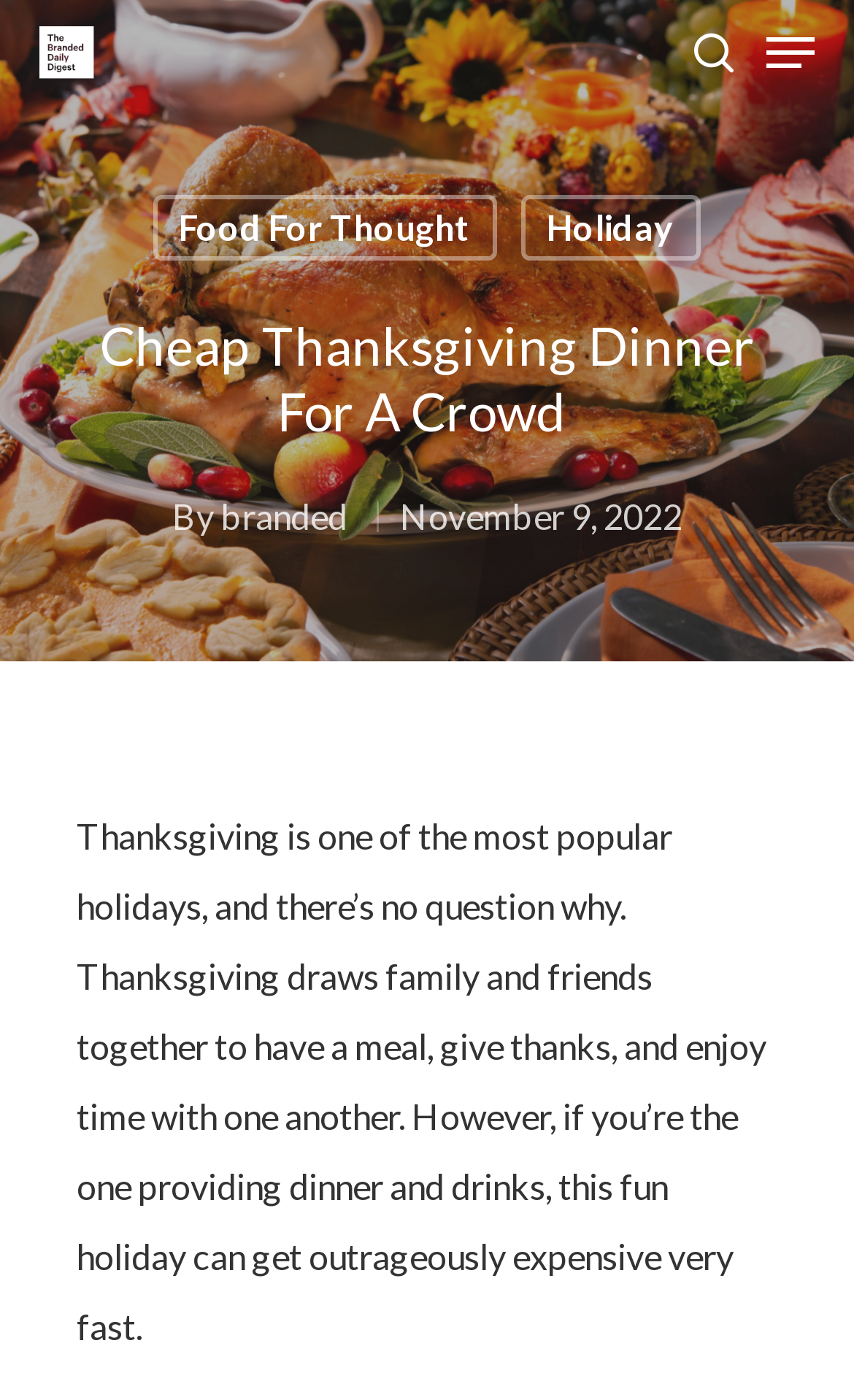Please mark the clickable region by giving the bounding box coordinates needed to complete this instruction: "sign in".

[0.63, 0.866, 0.741, 0.892]